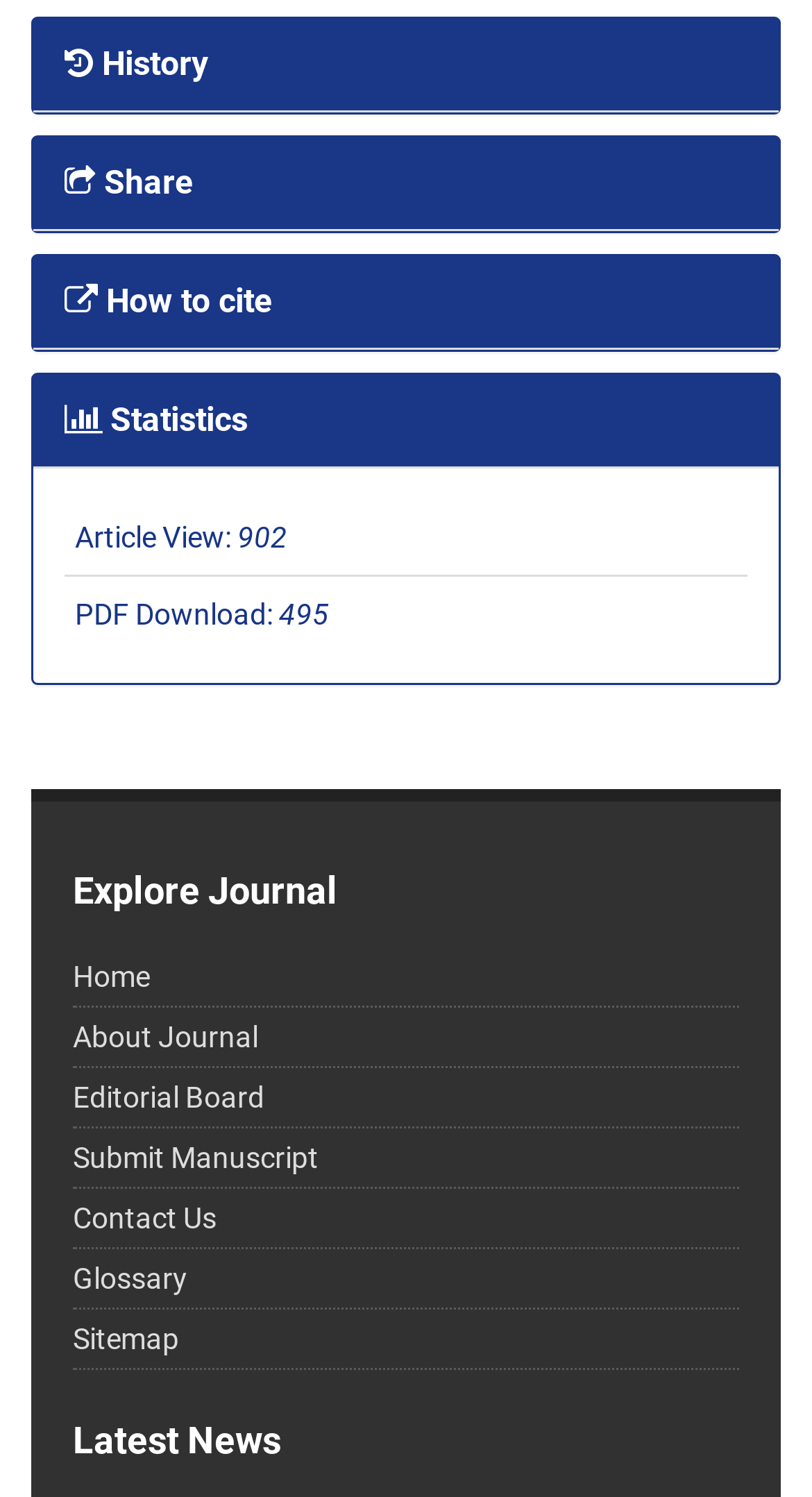What are the main sections of the journal webpage?
Make sure to answer the question with a detailed and comprehensive explanation.

I found the answer by looking at the headings and links on the webpage. The main sections are organized into headings, including 'History', 'Share', 'How to cite', 'Statistics', 'Explore Journal', and 'Latest News', each with corresponding links.